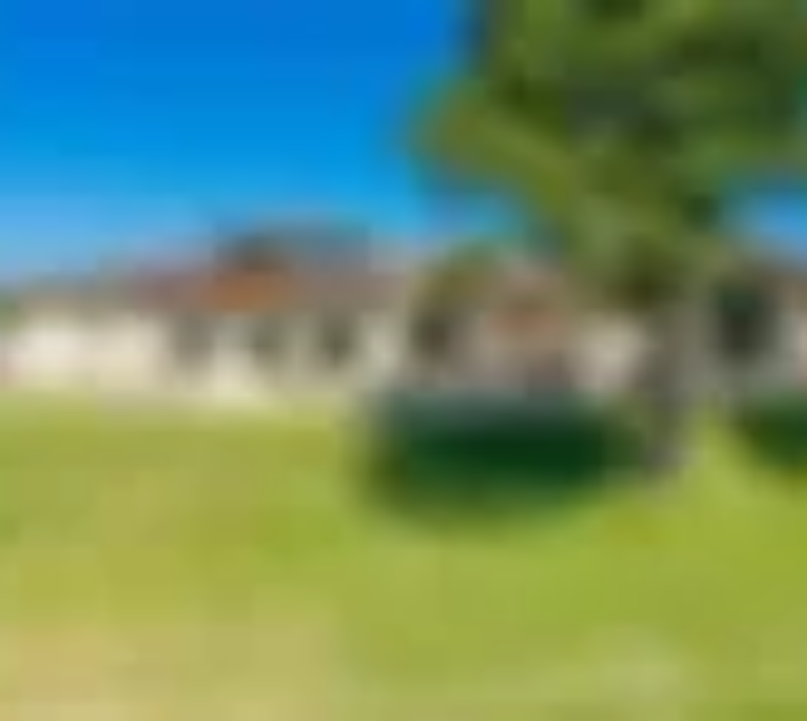Give an elaborate caption for the image.

The image features a striking exterior view of a modern home, showcasing a combination of contemporary architectural design and natural surroundings. The house is complemented by lush green lawns and a clear blue sky, creating a vibrant atmosphere. This property highlights the quality craftsmanship that Gentry Custom Homes prides itself on, emphasizing their commitment to energy efficiency and environmentally responsible building practices. With professional accreditations such as Certified Graduate Builder and Certified Green Professional Builder, this home exemplifies their dedication to maintaining high standards in the construction industry.